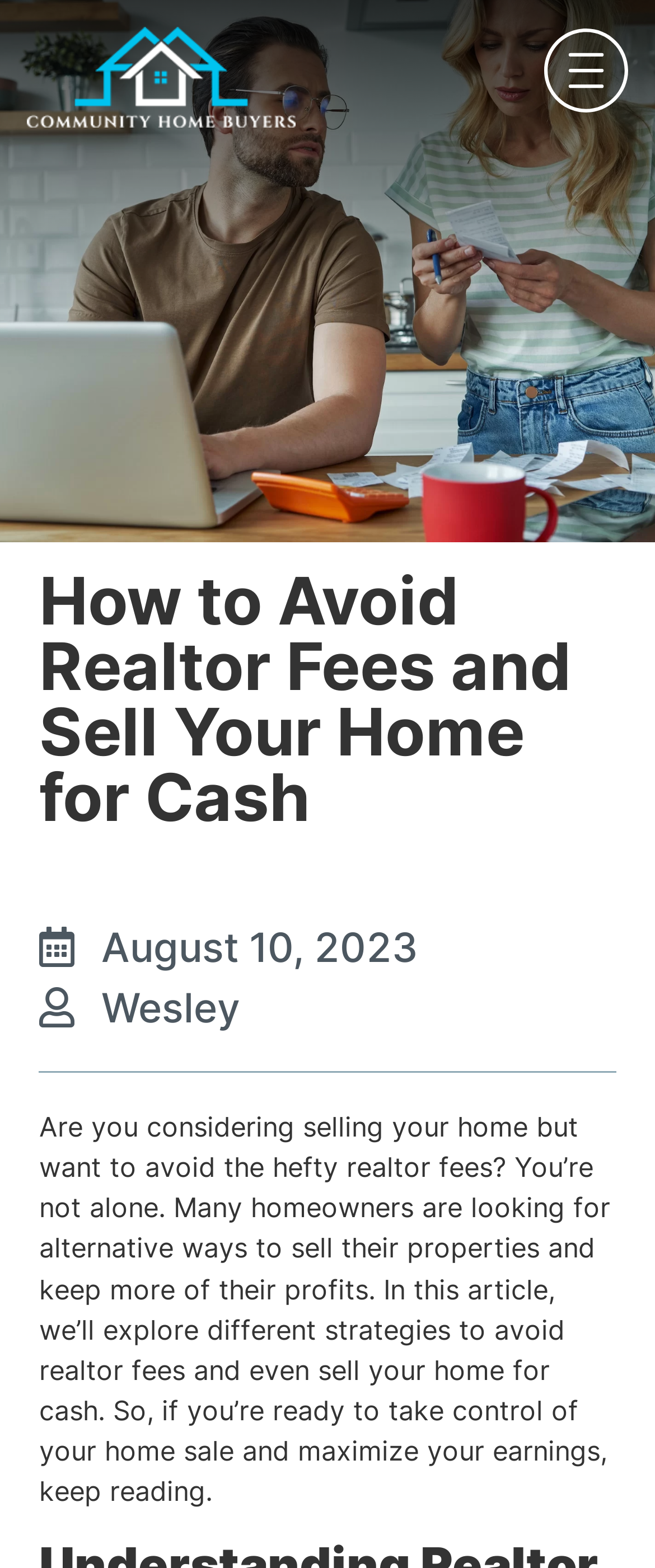Could you please study the image and provide a detailed answer to the question:
What is the date of the article?

I found the date of the article by looking at the link element with the text 'August 10, 2023' which is located below the main heading and above the article content.